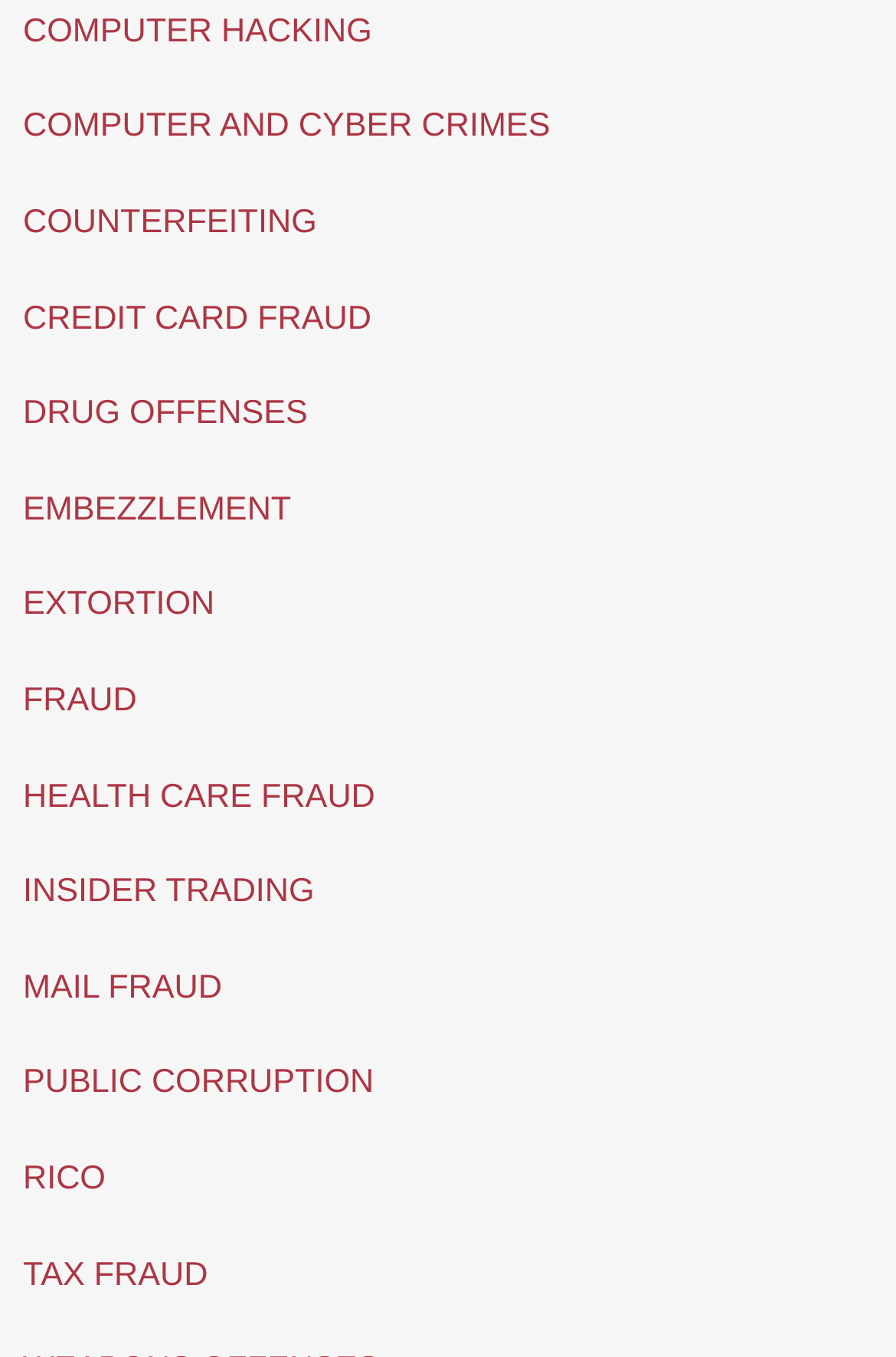Can you pinpoint the bounding box coordinates for the clickable element required for this instruction: "View CREDIT CARD FRAUD"? The coordinates should be four float numbers between 0 and 1, i.e., [left, top, right, bottom].

[0.026, 0.221, 0.415, 0.248]